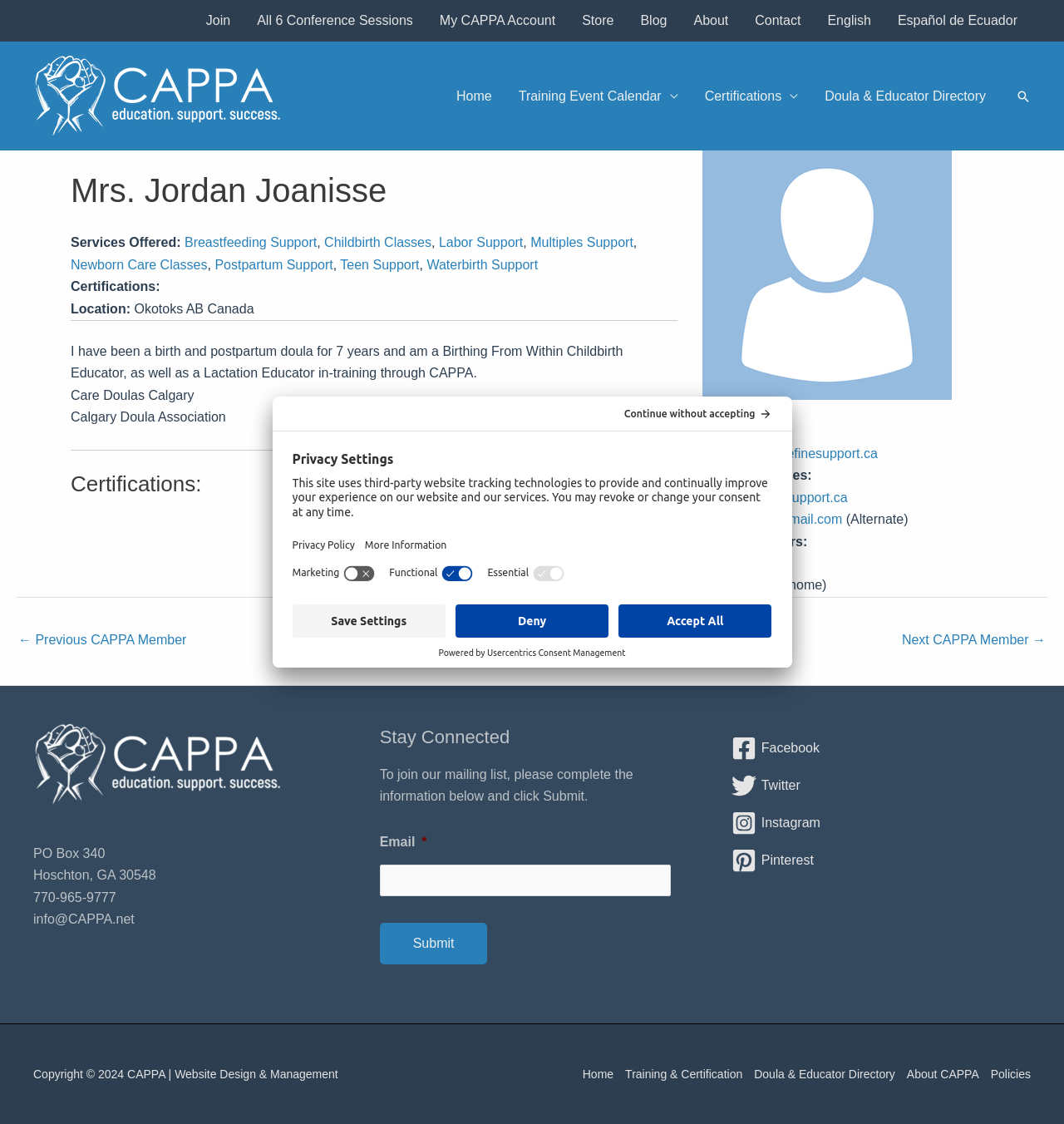Answer the question with a brief word or phrase:
What services does Mrs. Jordan Joanisse offer?

Breastfeeding Support, Childbirth Classes, etc.